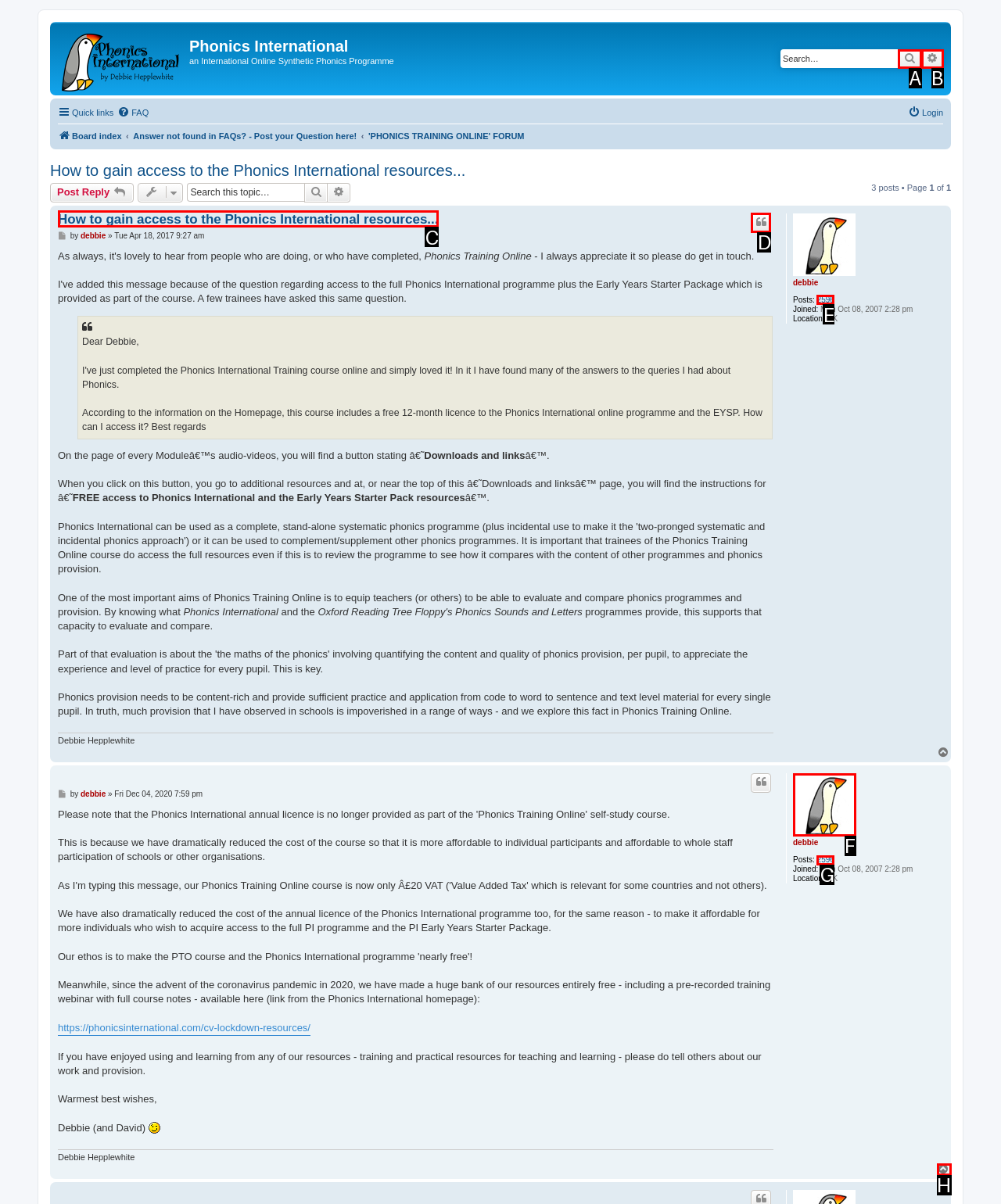Point out which UI element to click to complete this task: Quote a post
Answer with the letter corresponding to the right option from the available choices.

D